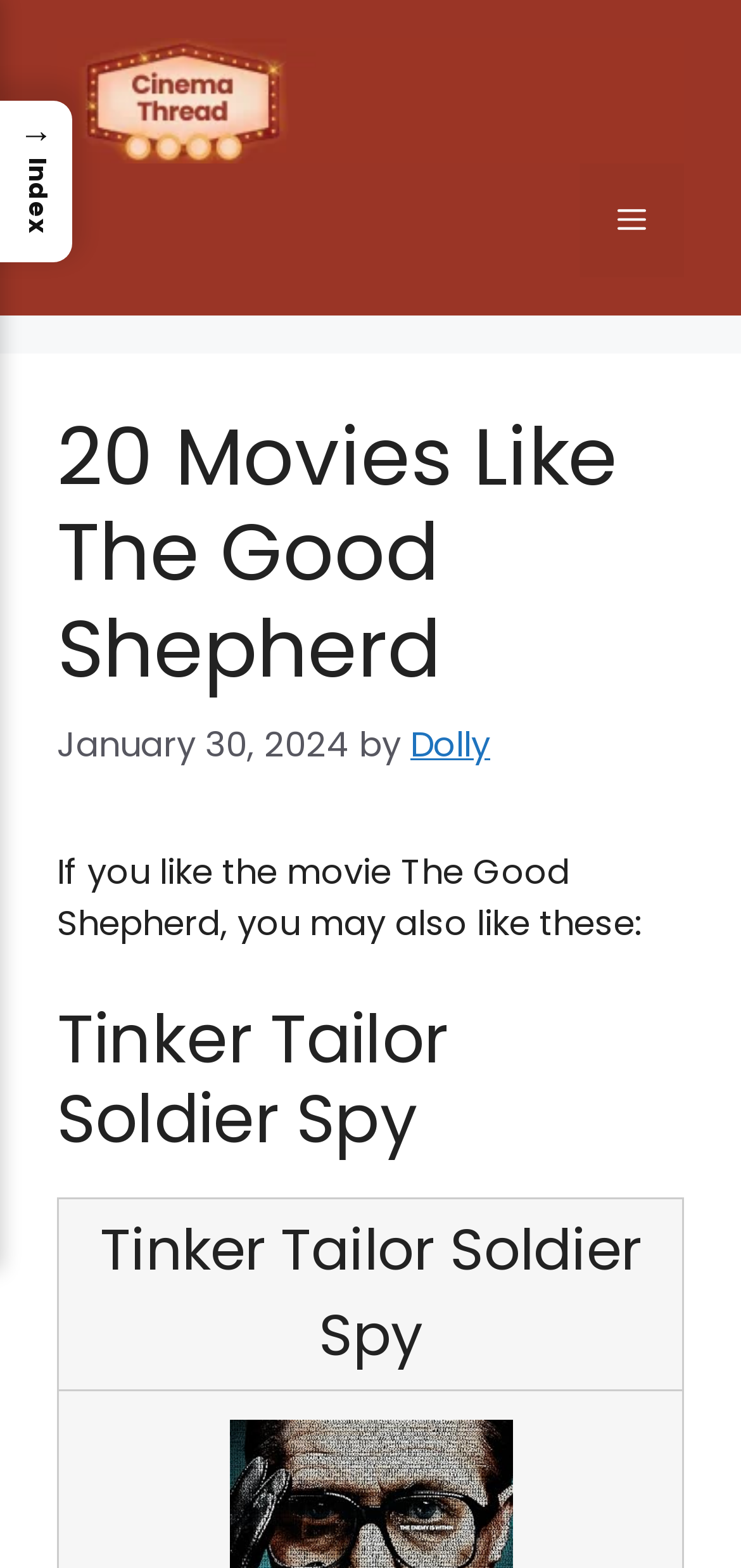What is the date of the latest article?
From the screenshot, supply a one-word or short-phrase answer.

January 30, 2024